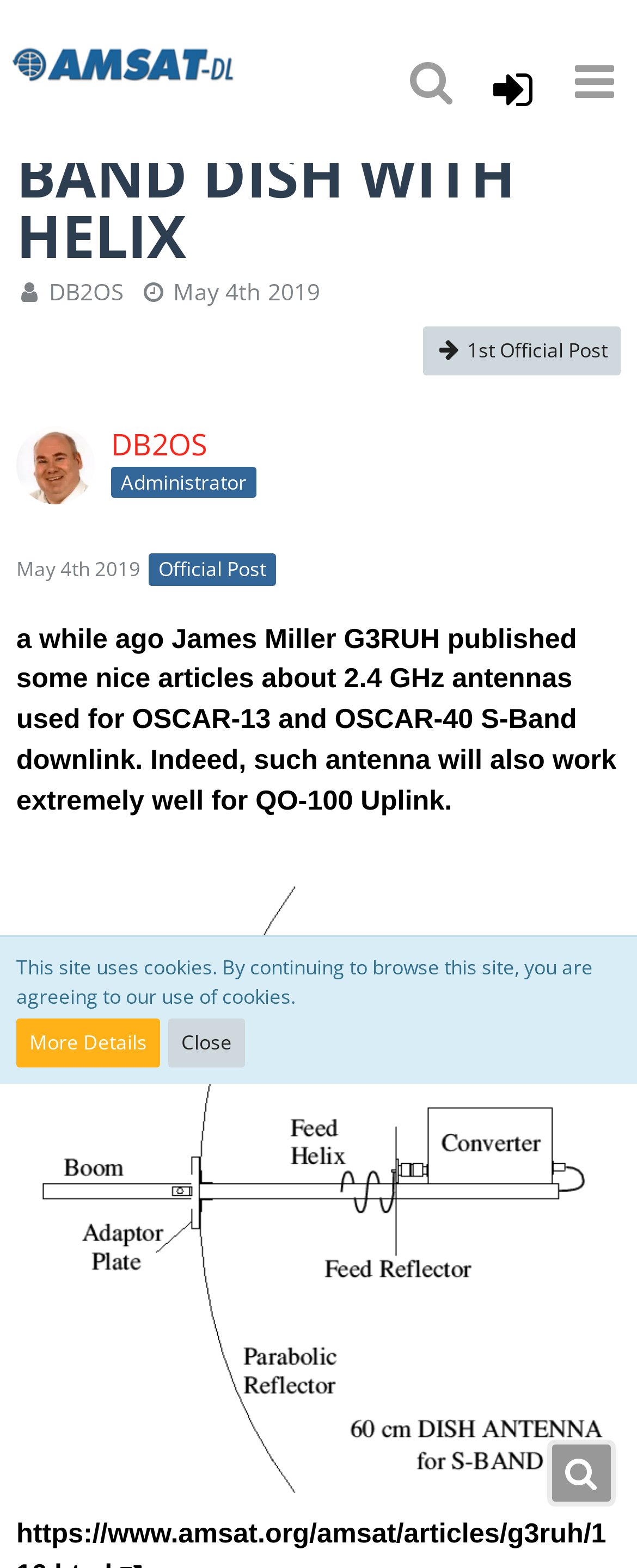Identify the bounding box coordinates of the region that should be clicked to execute the following instruction: "Login or register".

[0.754, 0.036, 0.856, 0.078]